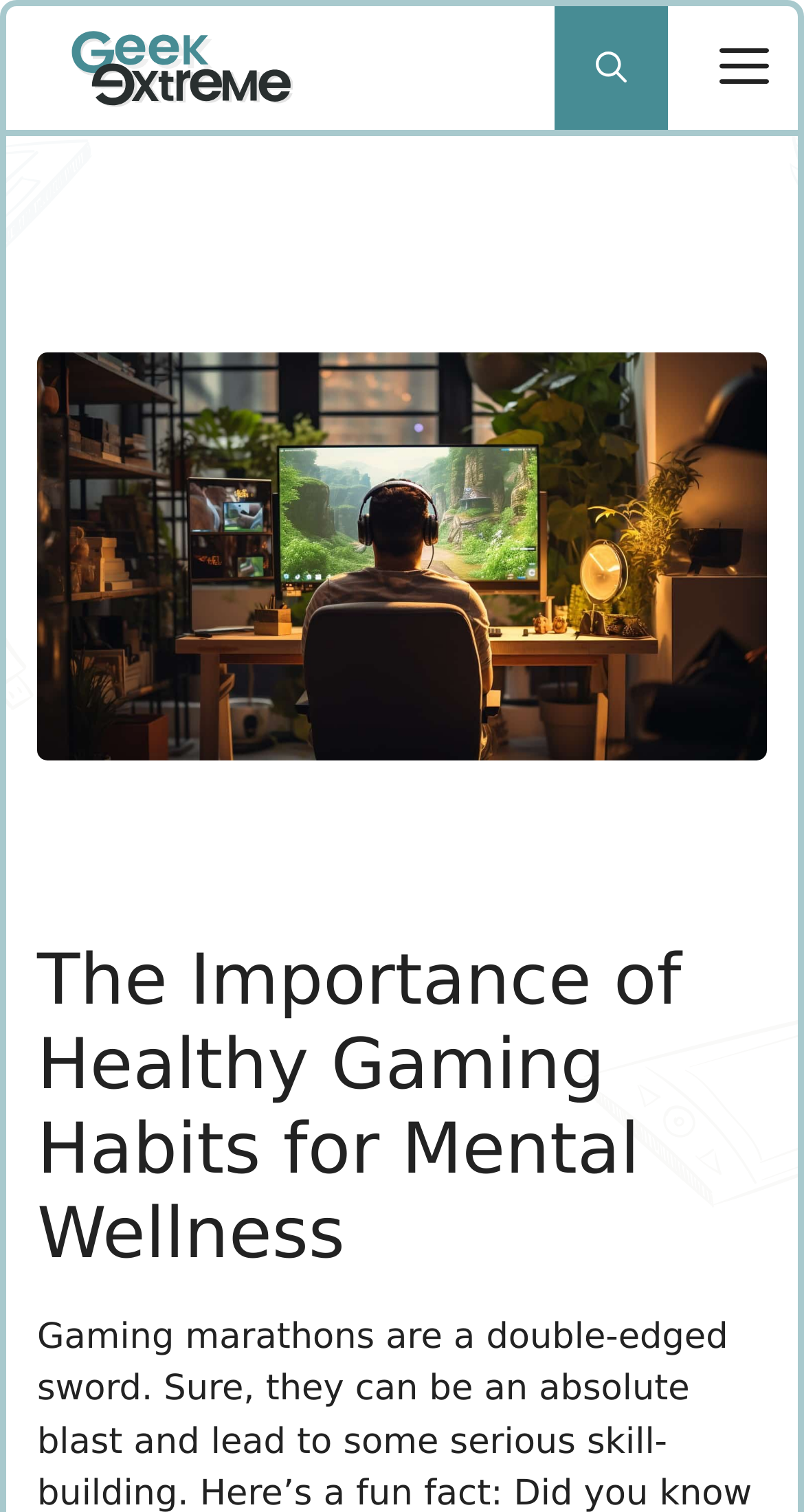How many images are on the webpage?
Answer briefly with a single word or phrase based on the image.

2